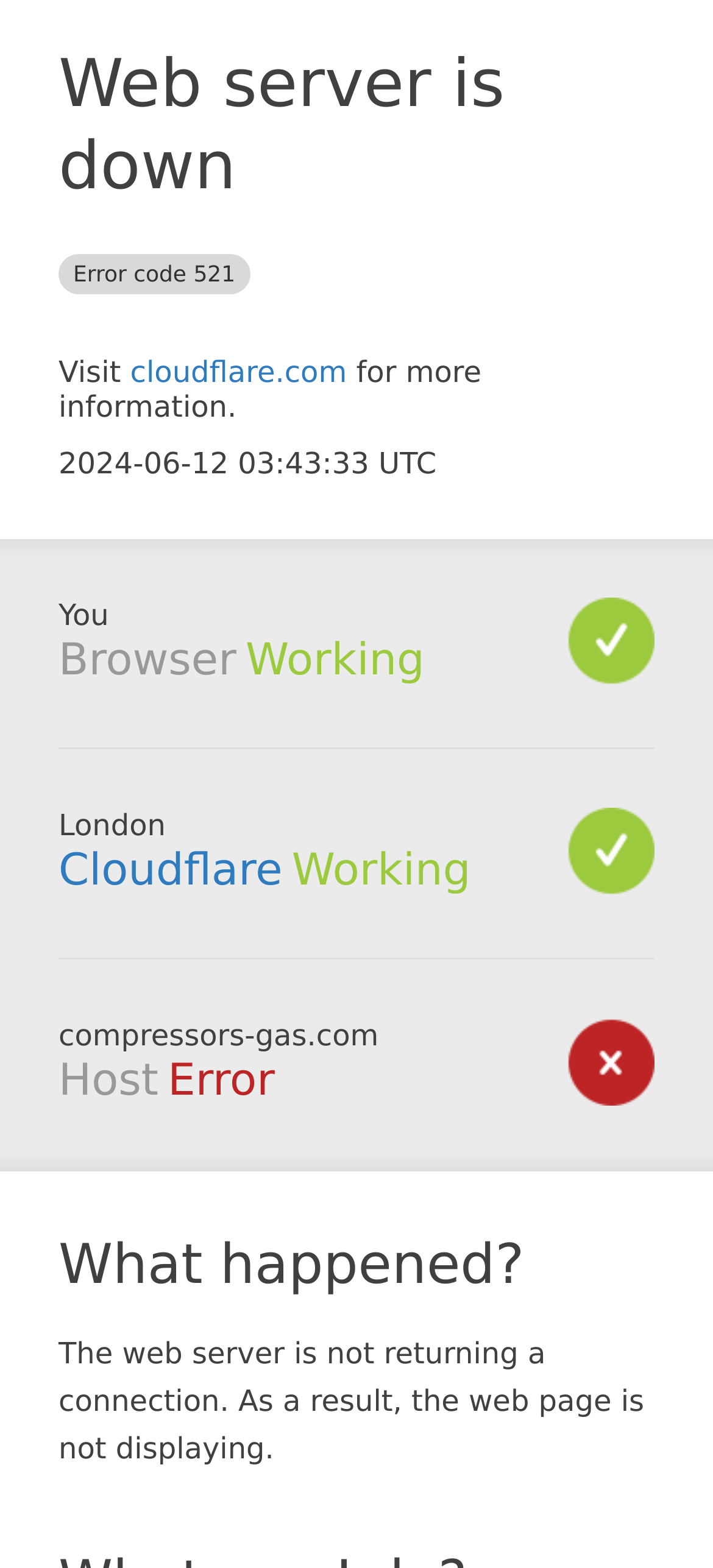Kindly respond to the following question with a single word or a brief phrase: 
What is the current status of the browser?

Working